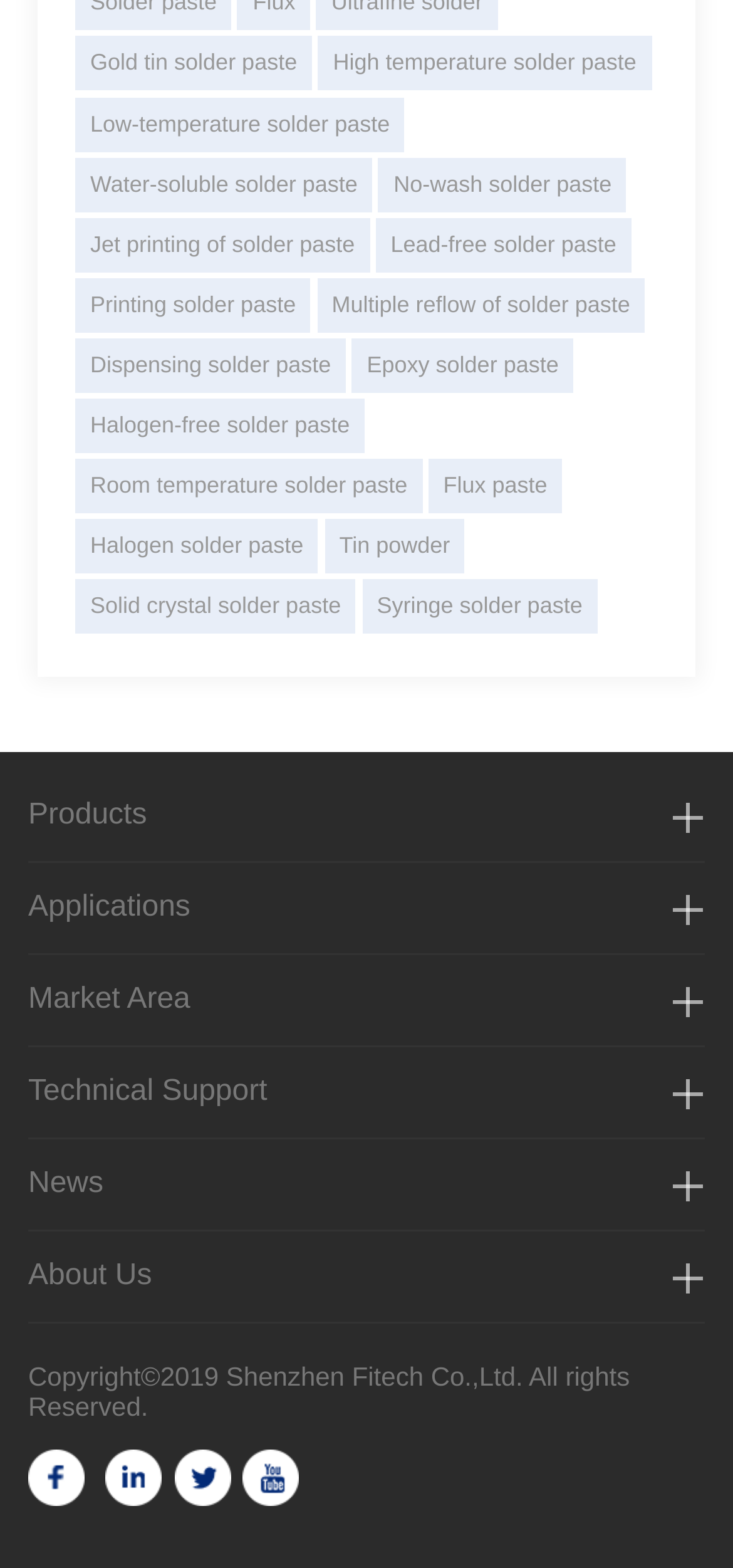Identify the bounding box coordinates for the UI element described as: "title="Share to QQ friends"".

[0.145, 0.925, 0.222, 0.961]